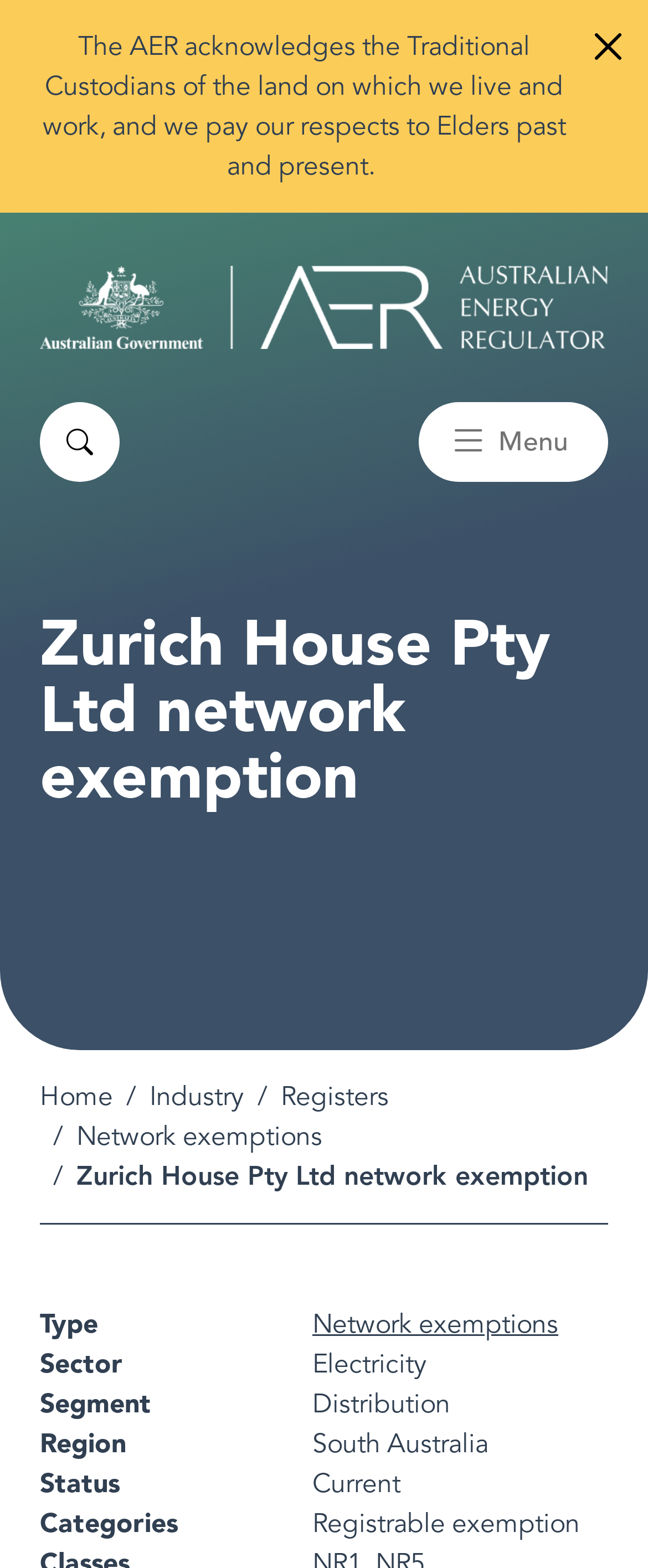Indicate the bounding box coordinates of the element that needs to be clicked to satisfy the following instruction: "Go back to top". The coordinates should be four float numbers between 0 and 1, i.e., [left, top, right, bottom].

[0.795, 0.619, 0.949, 0.682]